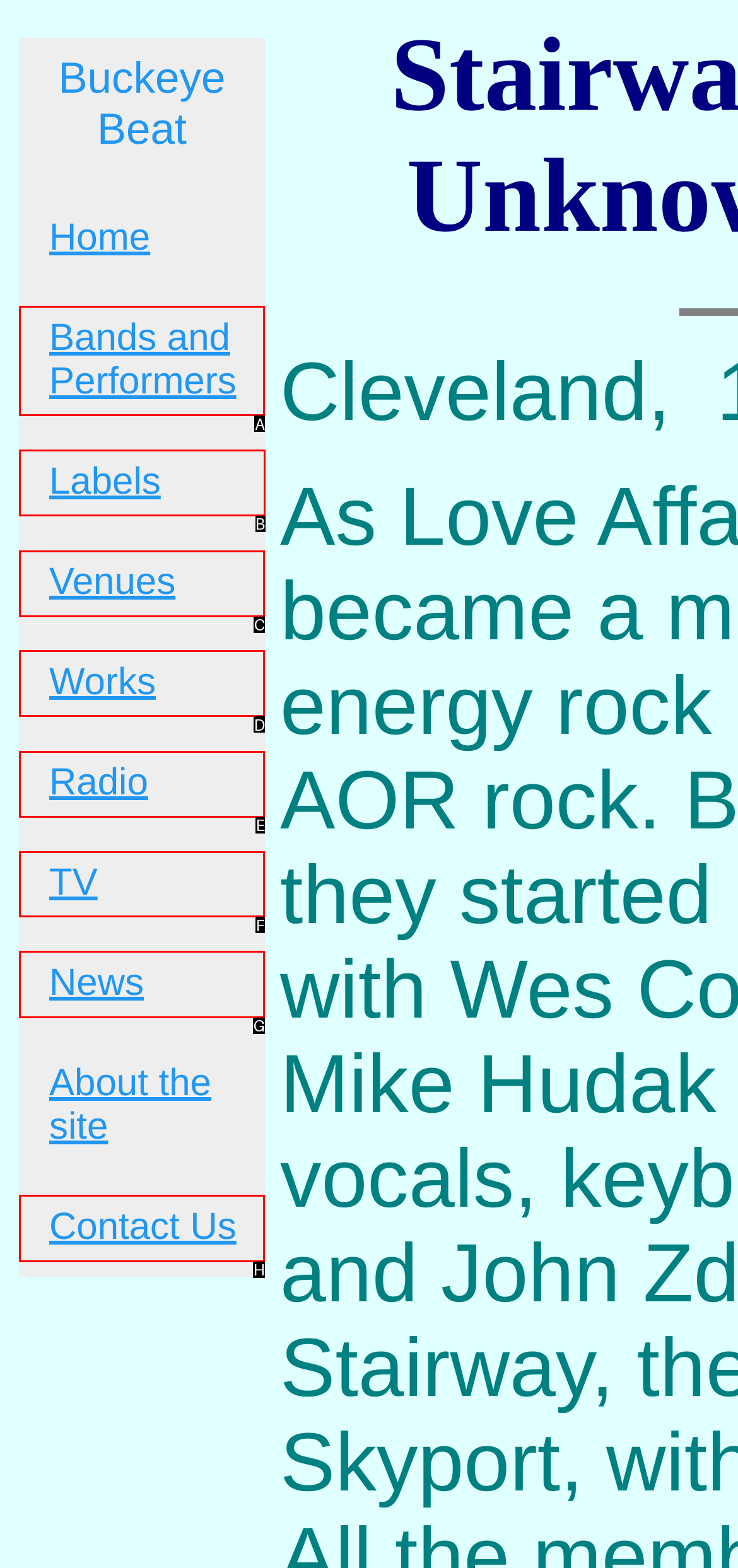Determine which HTML element to click for this task: explore labels Provide the letter of the selected choice.

B